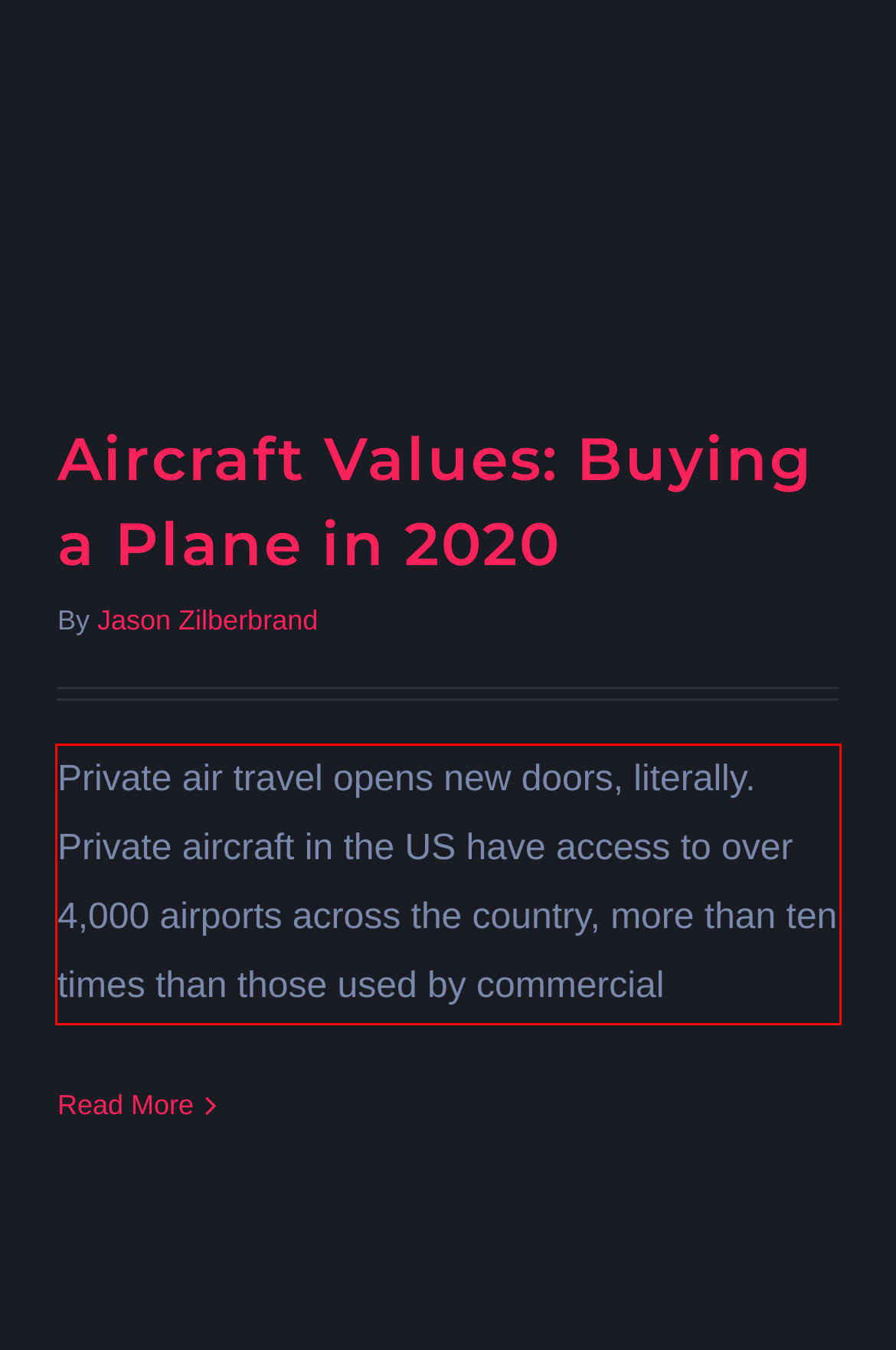You are given a webpage screenshot with a red bounding box around a UI element. Extract and generate the text inside this red bounding box.

Private air travel opens new doors, literally. Private aircraft in the US have access to over 4,000 airports across the country, more than ten times than those used by commercial